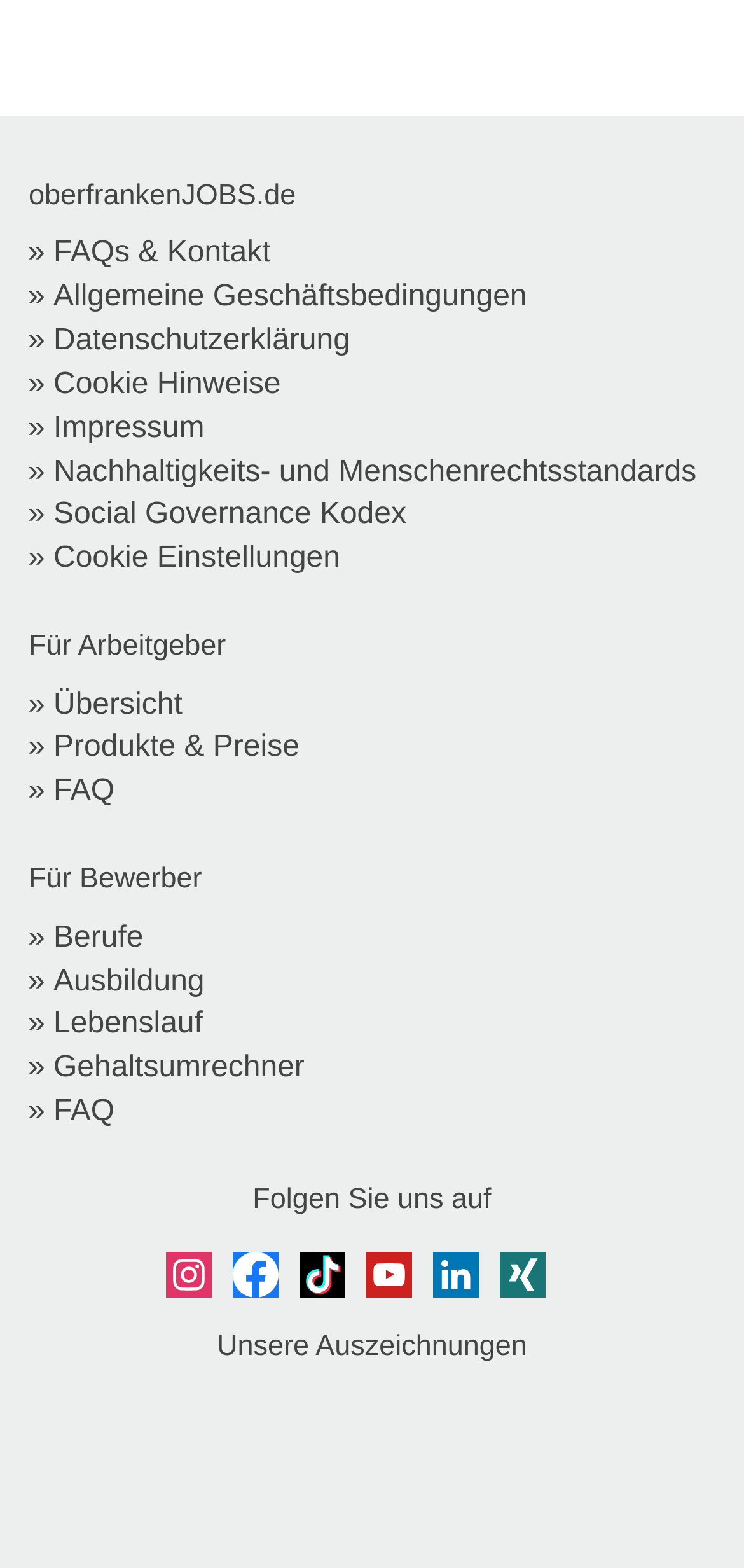How many social media icons are there?
Refer to the image and answer the question using a single word or phrase.

5